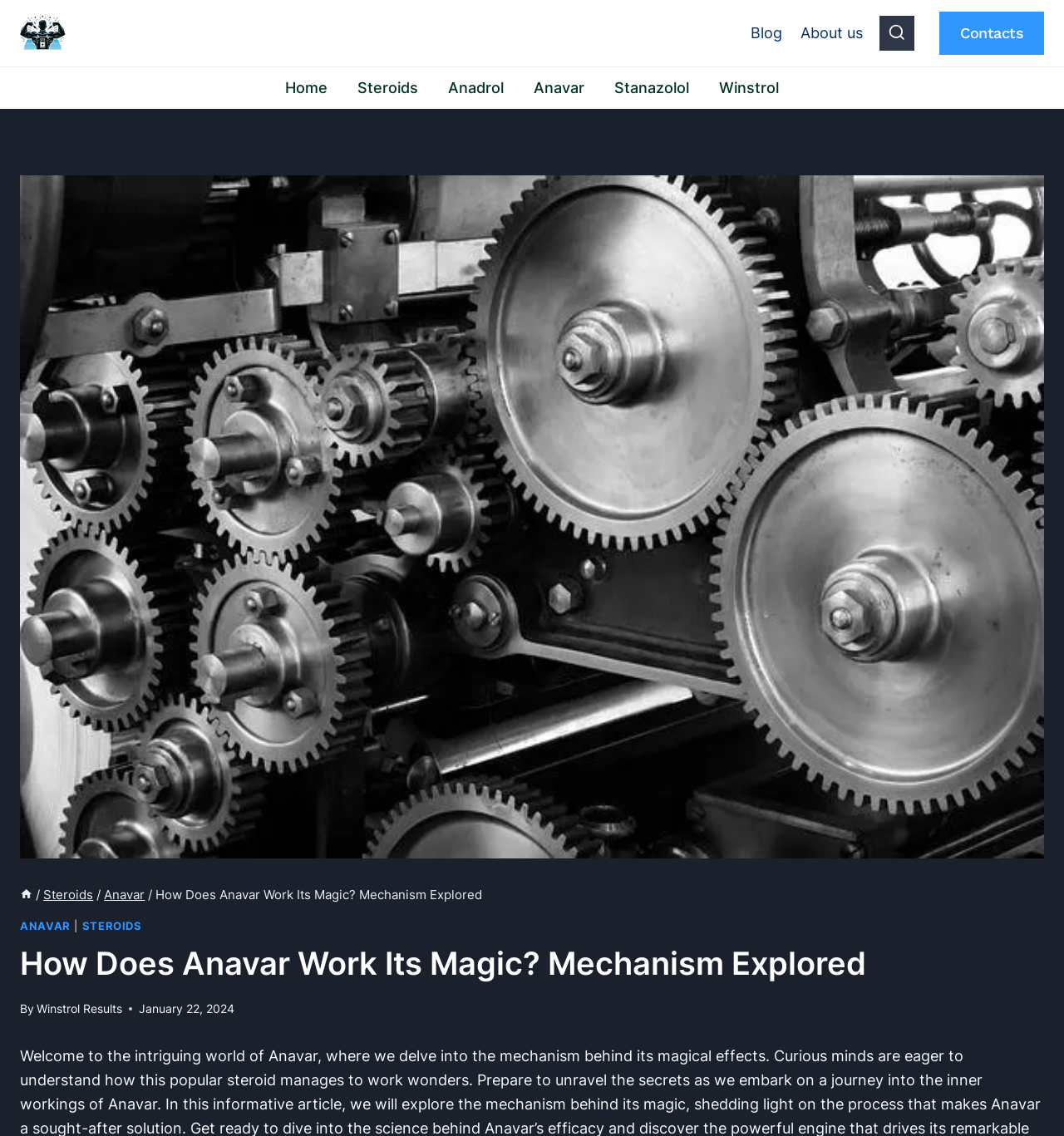Respond to the question below with a single word or phrase:
What is the name of the steroid being discussed?

Anavar